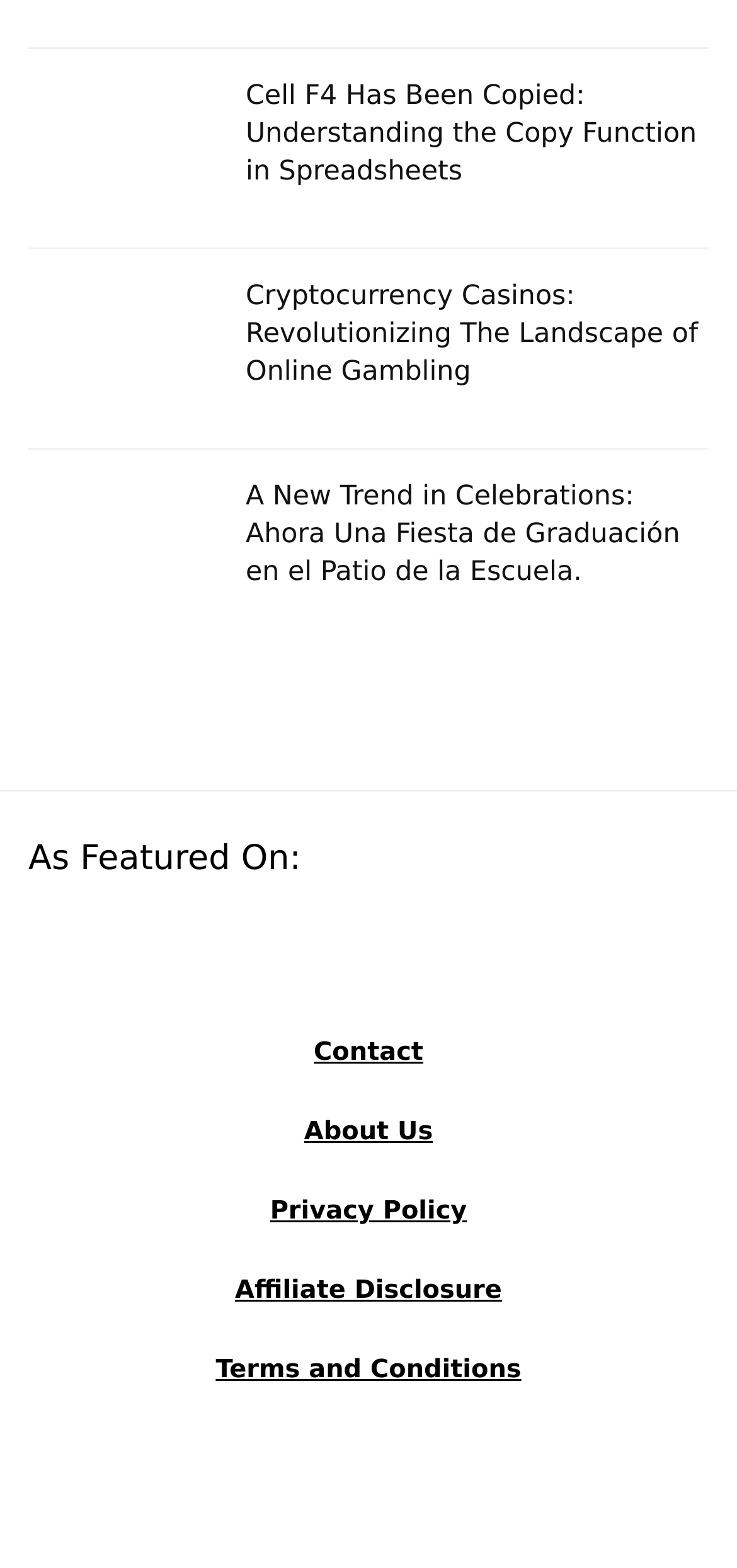Determine the bounding box coordinates for the UI element described. Format the coordinates as (top-left x, top-left y, bottom-right x, bottom-right y) and ensure all values are between 0 and 1. Element description: About Us

[0.413, 0.714, 0.587, 0.732]